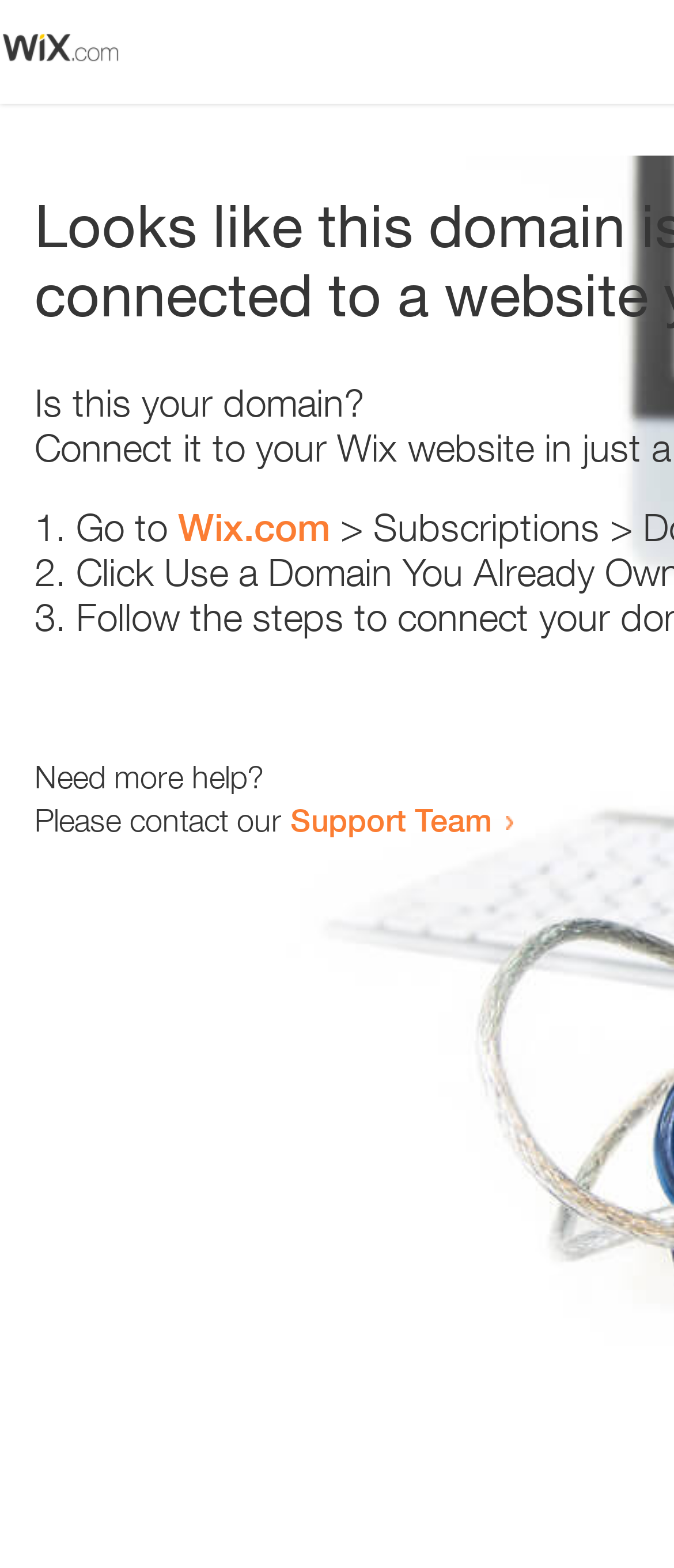What is the domain being referred to?
From the details in the image, answer the question comprehensively.

The webpage contains a link 'Wix.com' which suggests that the domain being referred to is Wix.com. This can be inferred from the context of the sentence 'Go to Wix.com'.